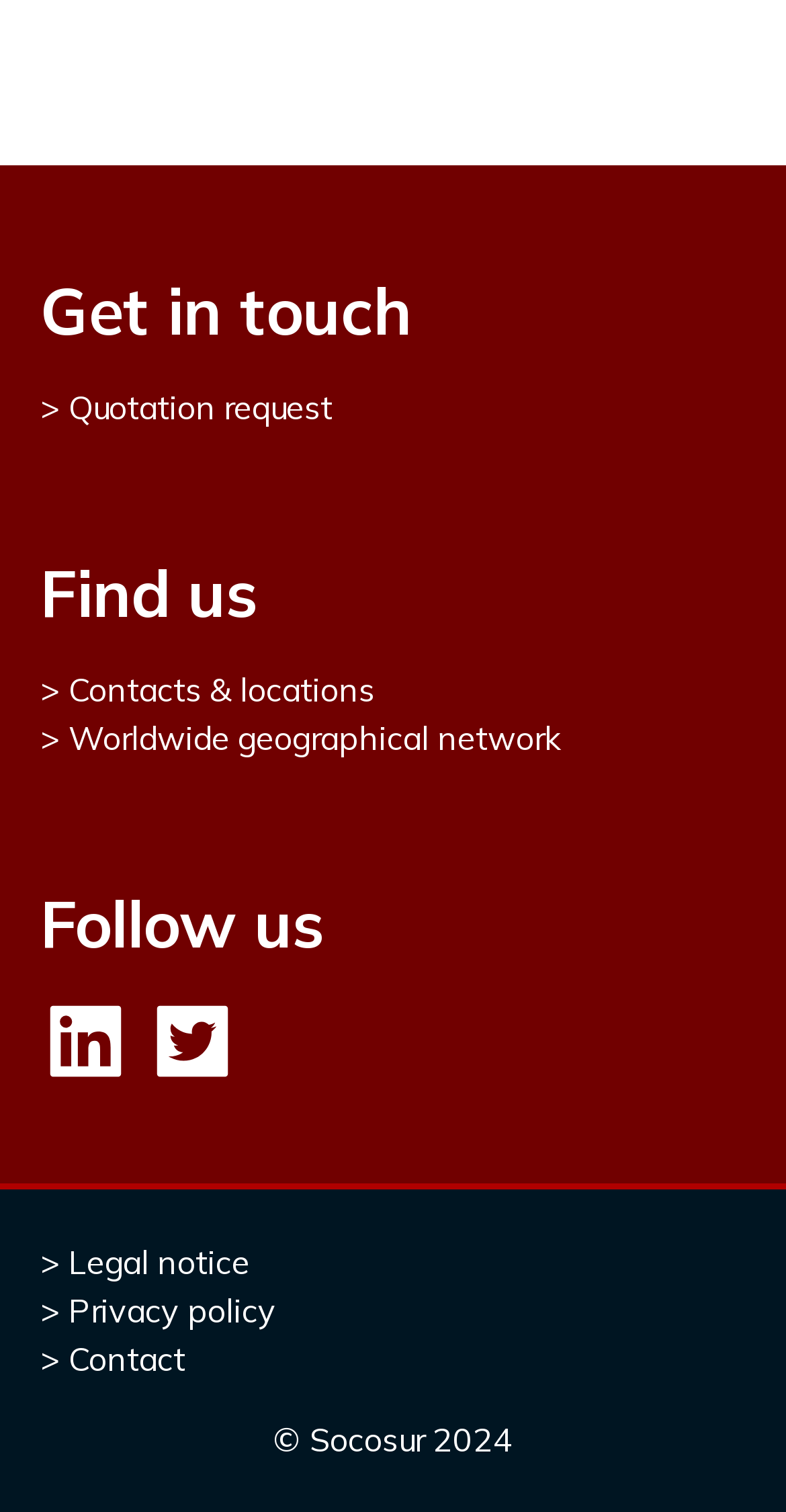Find and specify the bounding box coordinates that correspond to the clickable region for the instruction: "Follow us on LinkedIn".

[0.051, 0.659, 0.167, 0.719]